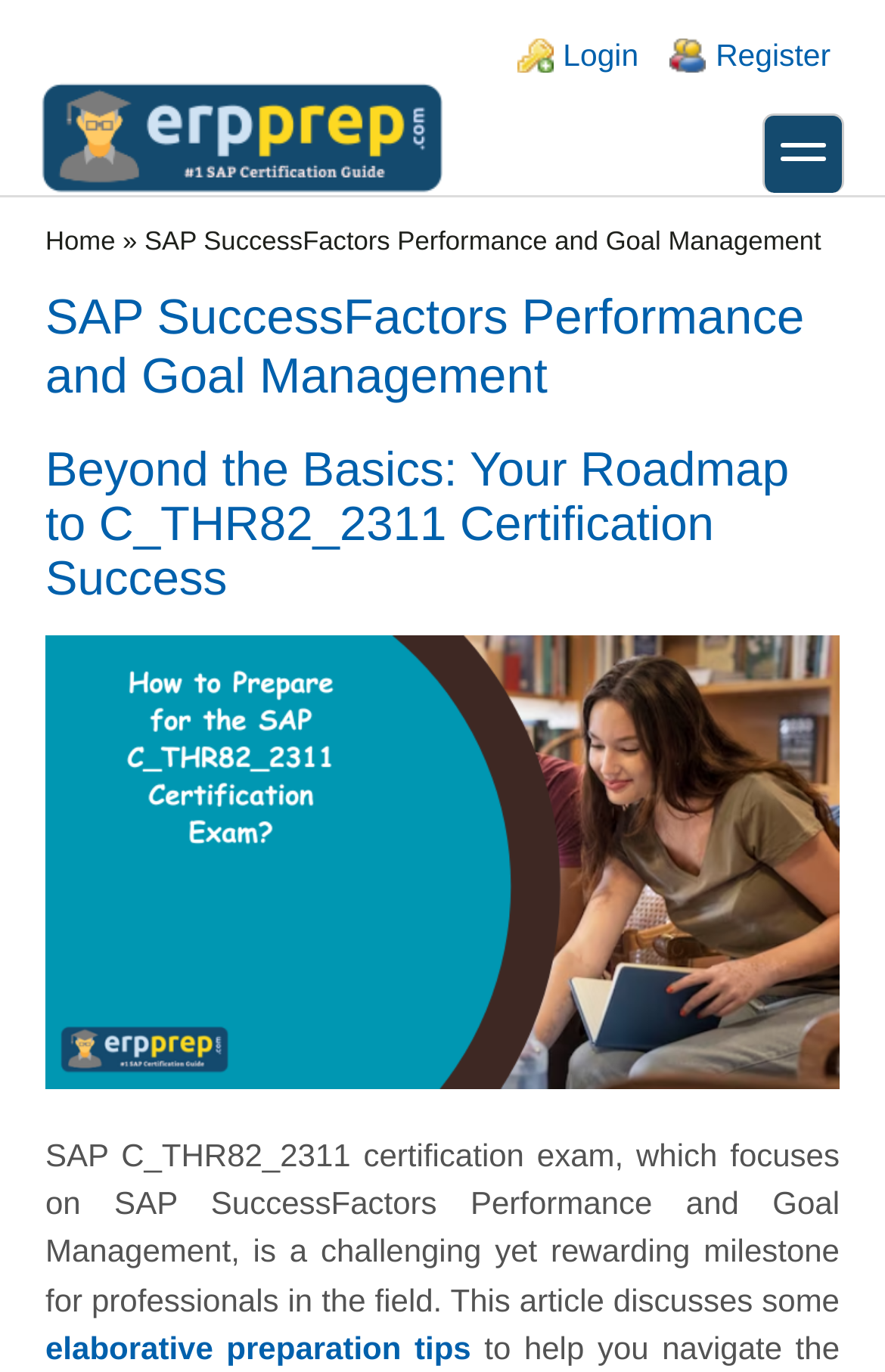Answer the following query concisely with a single word or phrase:
What is the certification exam focused on?

SAP SuccessFactors Performance and Goal Management